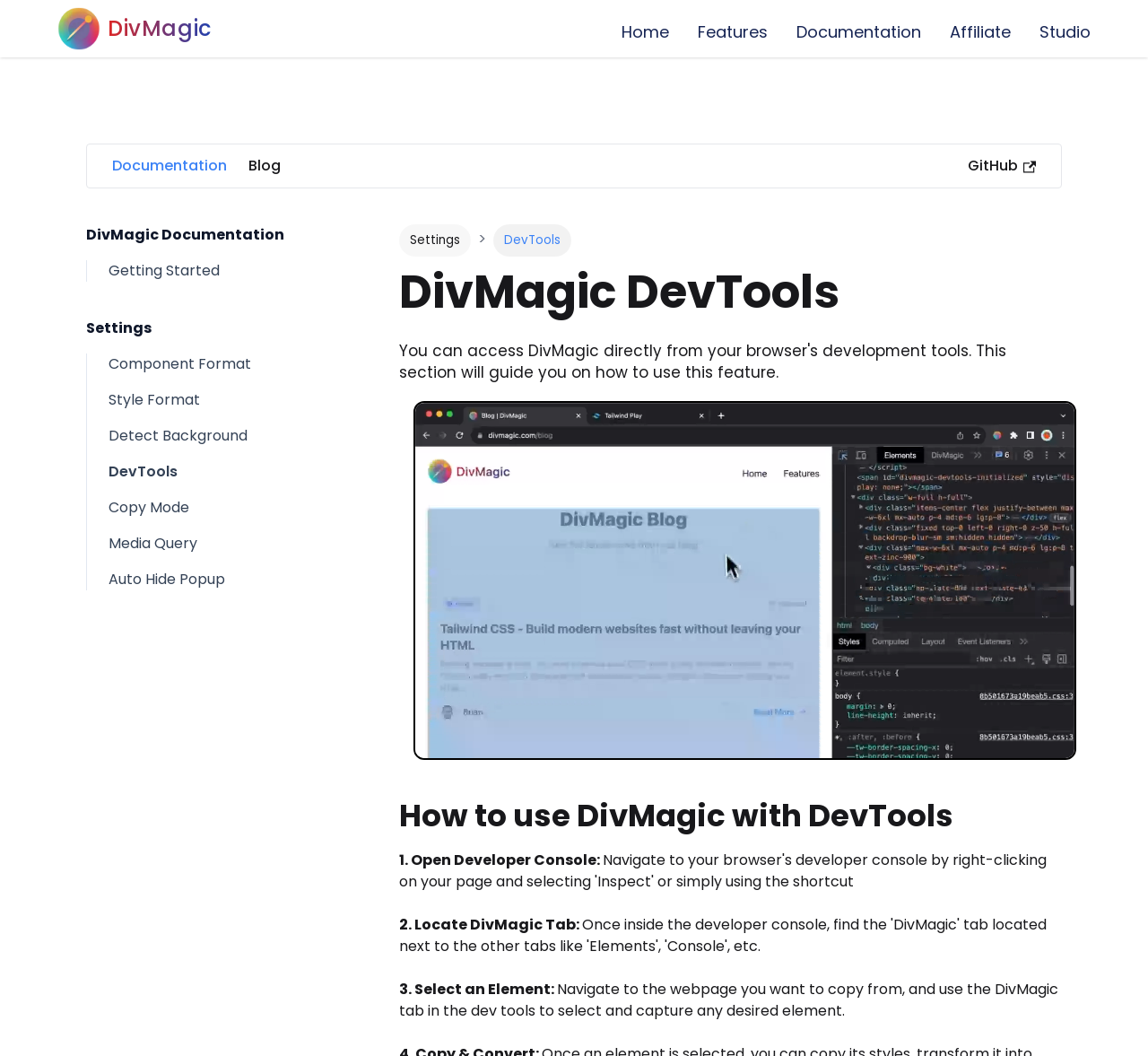Bounding box coordinates are specified in the format (top-left x, top-left y, bottom-right x, bottom-right y). All values are floating point numbers bounded between 0 and 1. Please provide the bounding box coordinate of the region this sentence describes: aria-label="X"

None